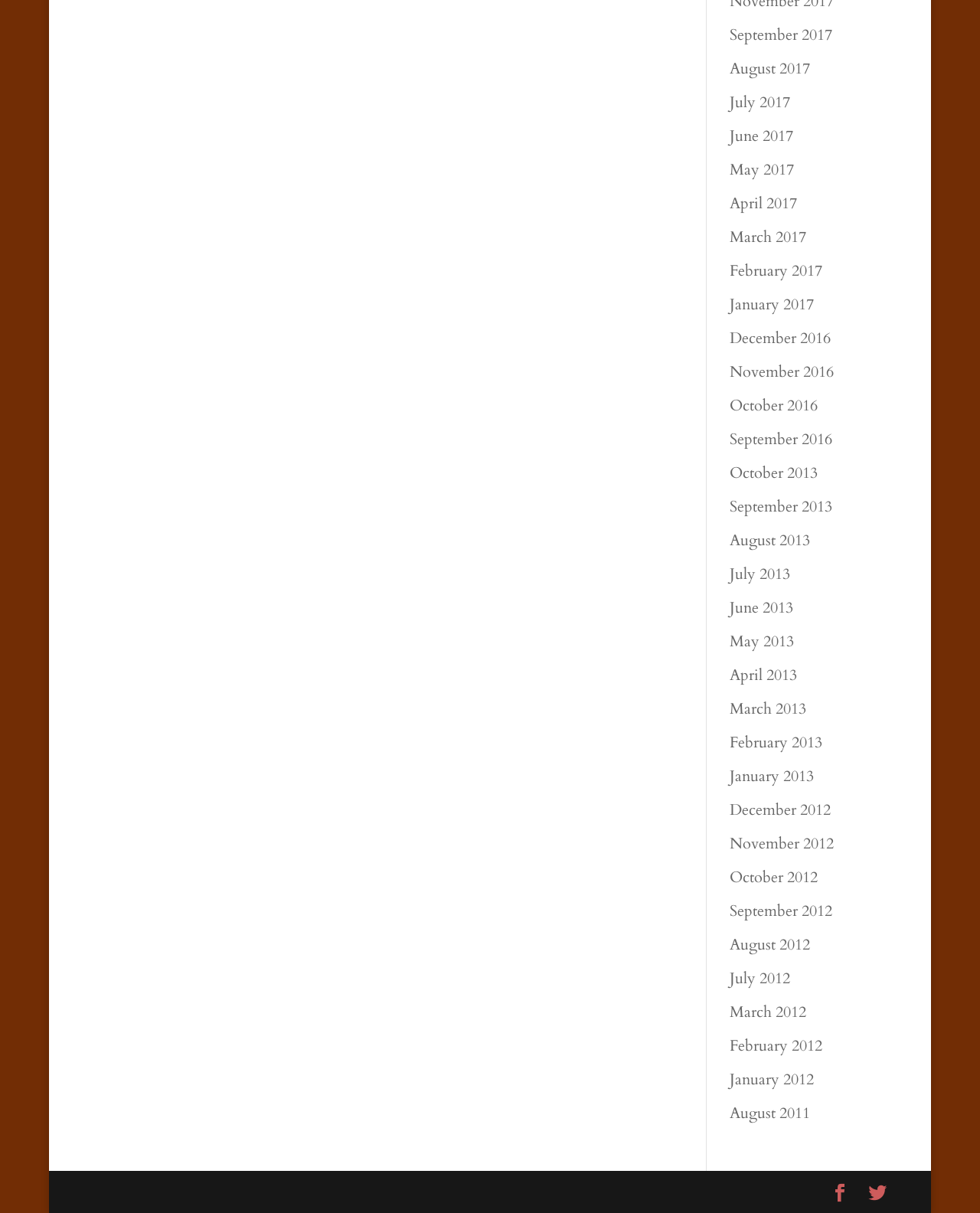What is the function of the icons at the bottom of the webpage?
Using the screenshot, give a one-word or short phrase answer.

Pagination